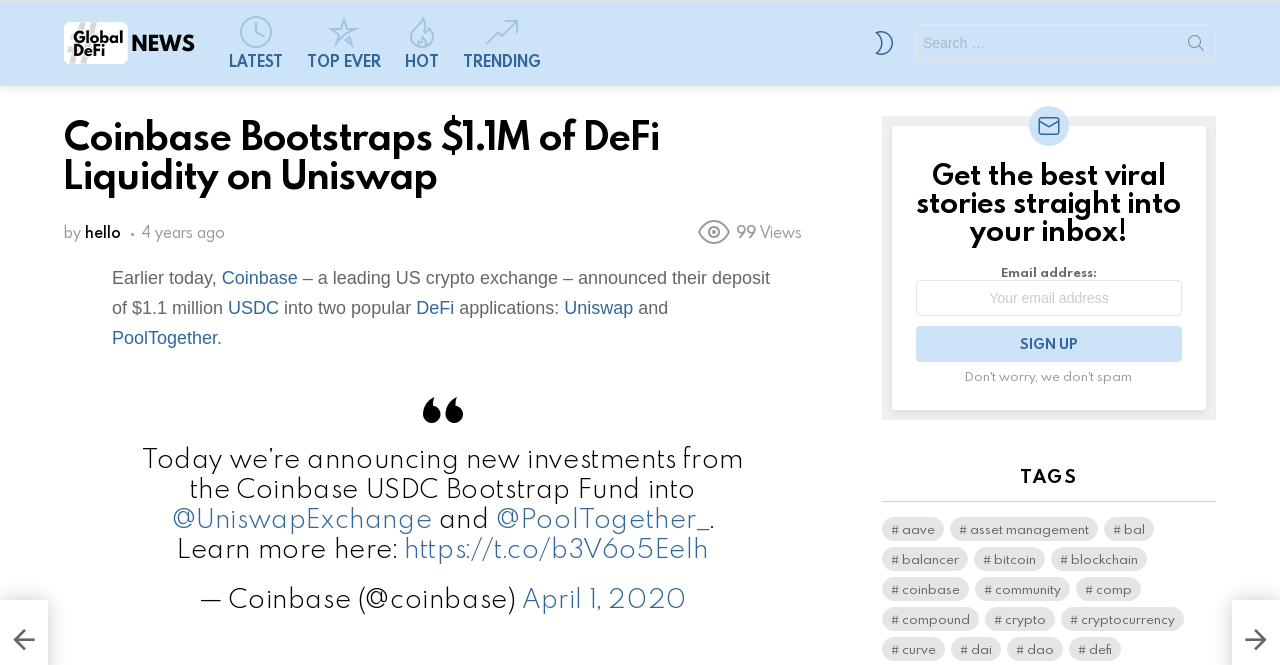What is the topic of the article?
Carefully analyze the image and provide a detailed answer to the question.

I determined the topic of the article by looking at the link elements with the text 'DeFi' and 'Uniswap' in the article content, which suggests that the article is about DeFi applications on Uniswap.